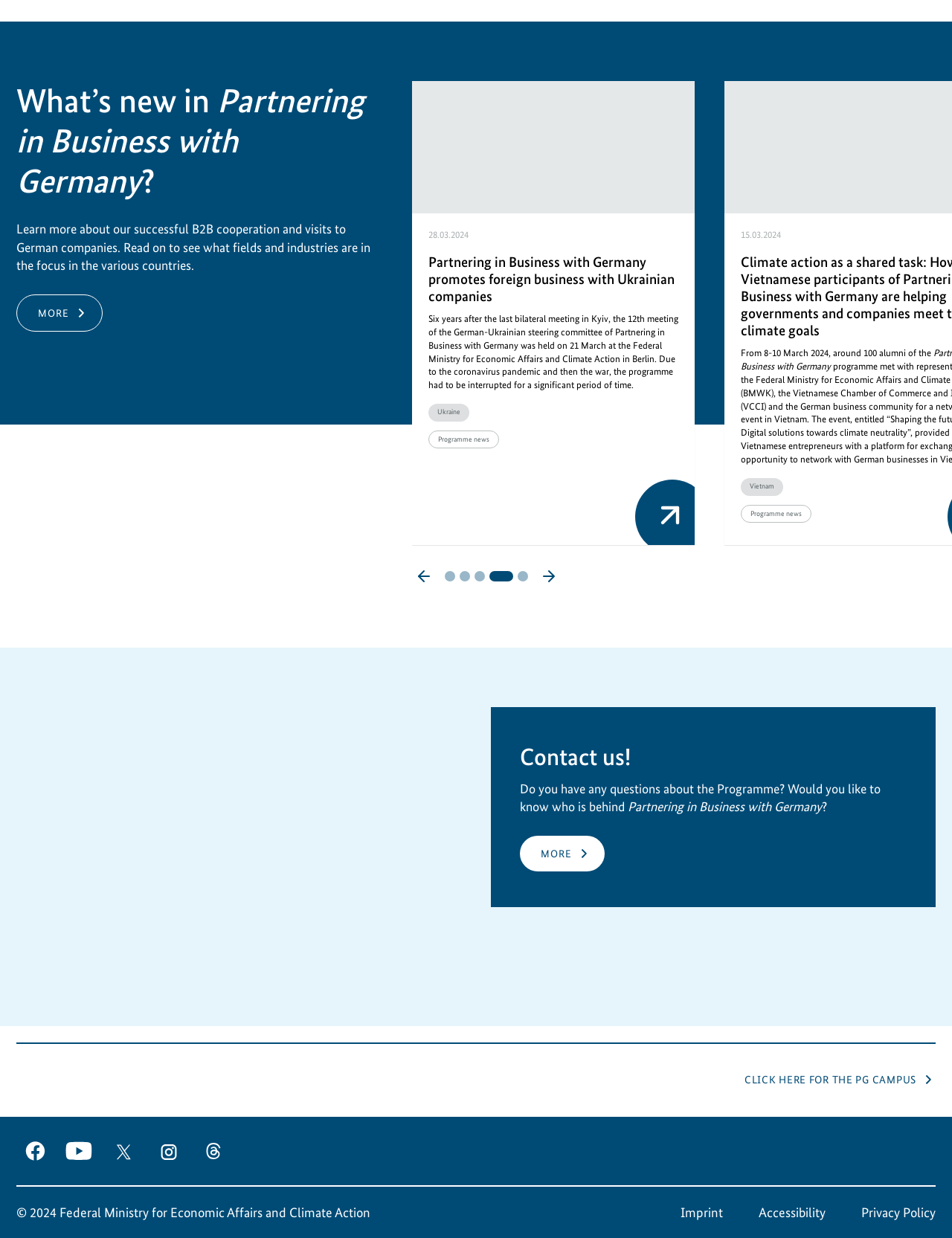From the element description: "Privacy Policy", extract the bounding box coordinates of the UI element. The coordinates should be expressed as four float numbers between 0 and 1, in the order [left, top, right, bottom].

[0.905, 0.89, 0.983, 0.905]